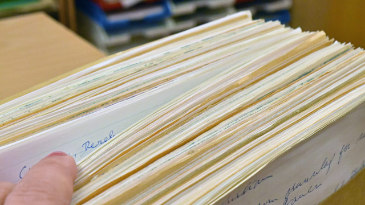What is the significance of the handwritten notes?
Make sure to answer the question with a detailed and comprehensive explanation.

Each page is adorned with handwritten notes, which hint at their historical or research significance, indicating that the documents are important for academic or research purposes.